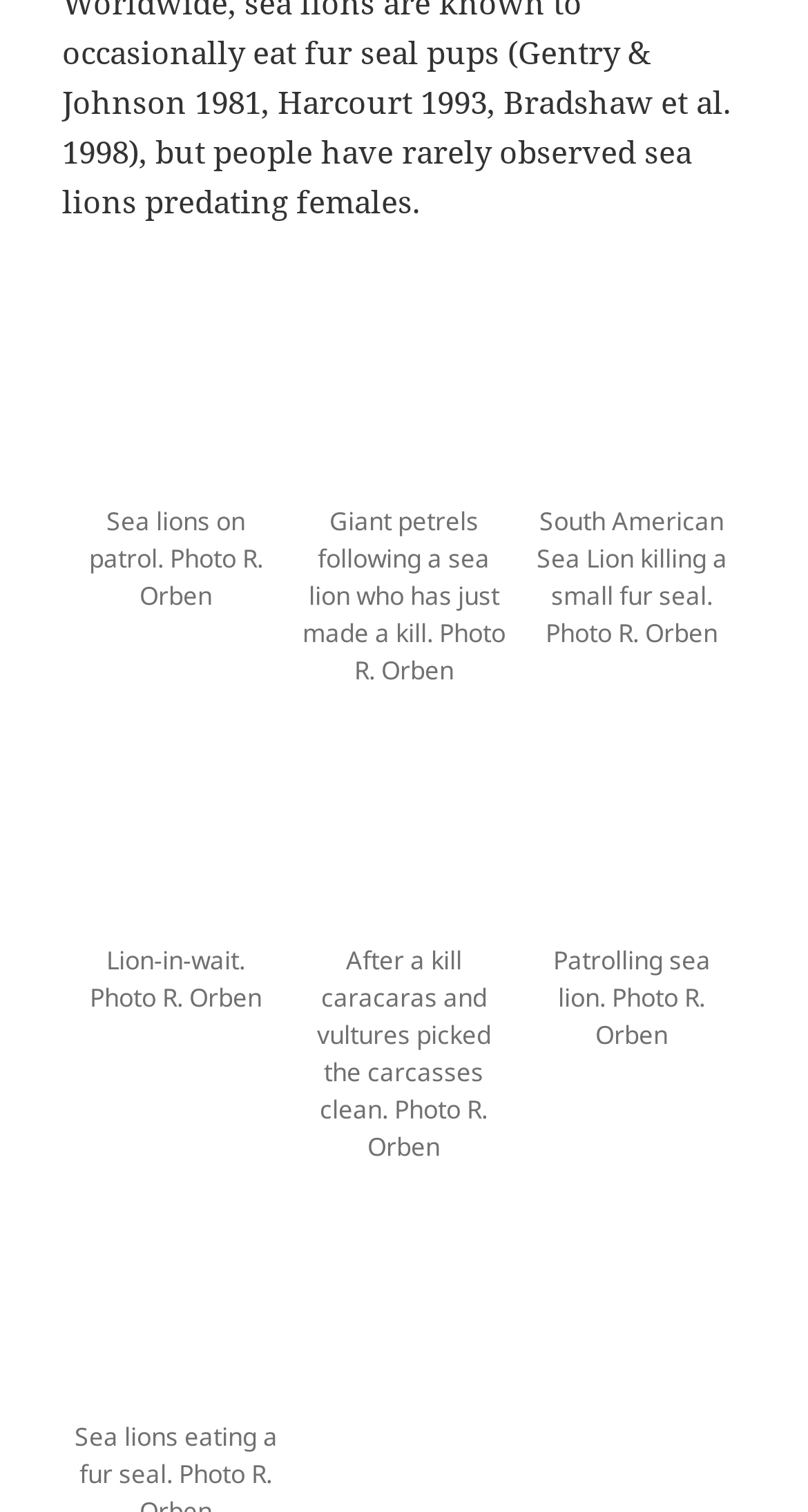Please analyze the image and give a detailed answer to the question:
What is the subject of the first image?

The first image is described by the figcaption 'Sea lions on patrol. Photo R. Orben', which suggests that the subject of the image is sea lions.